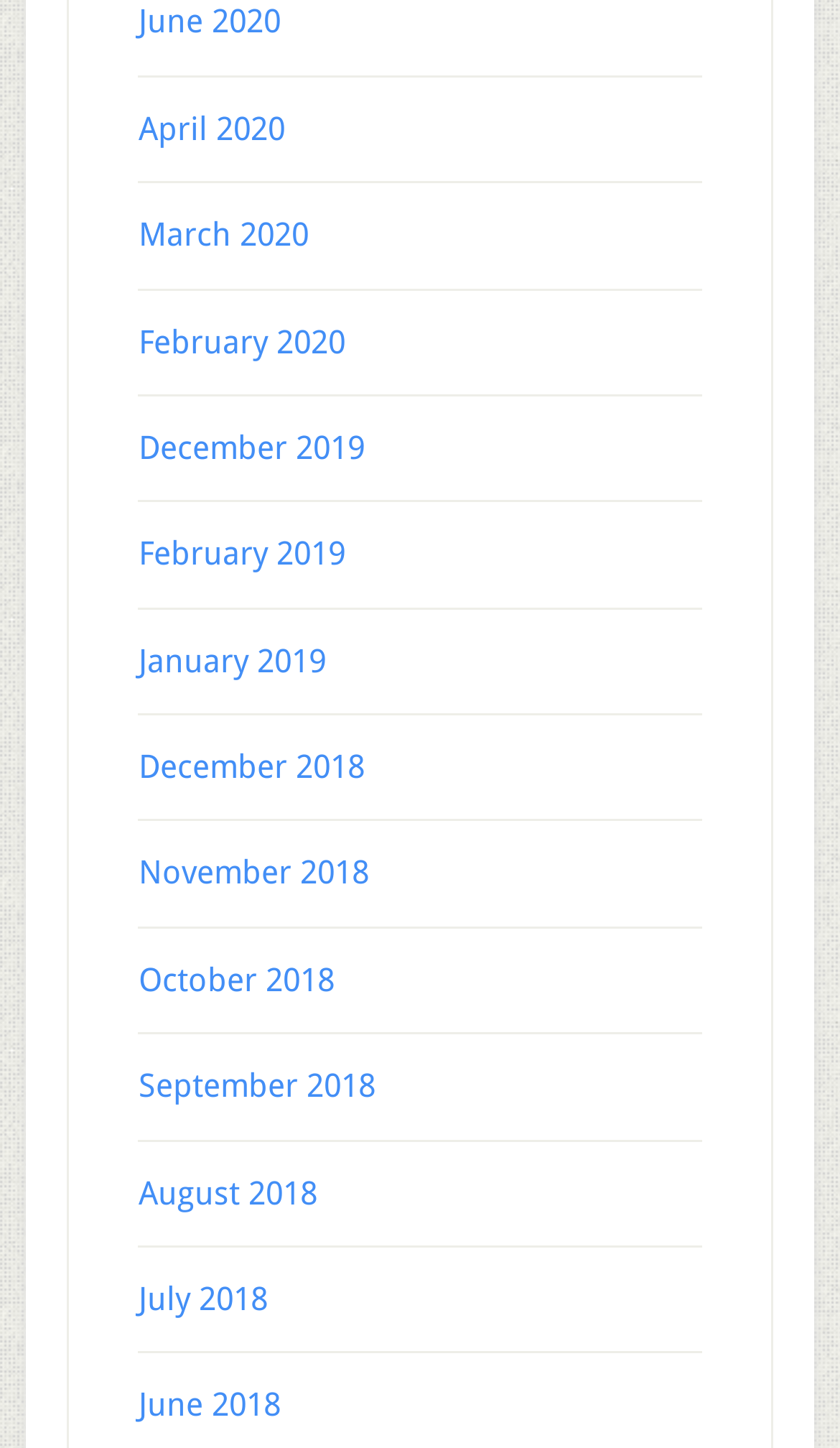Please determine the bounding box coordinates of the area that needs to be clicked to complete this task: 'Visit WB Community Library on Facebook'. The coordinates must be four float numbers between 0 and 1, formatted as [left, top, right, bottom].

None